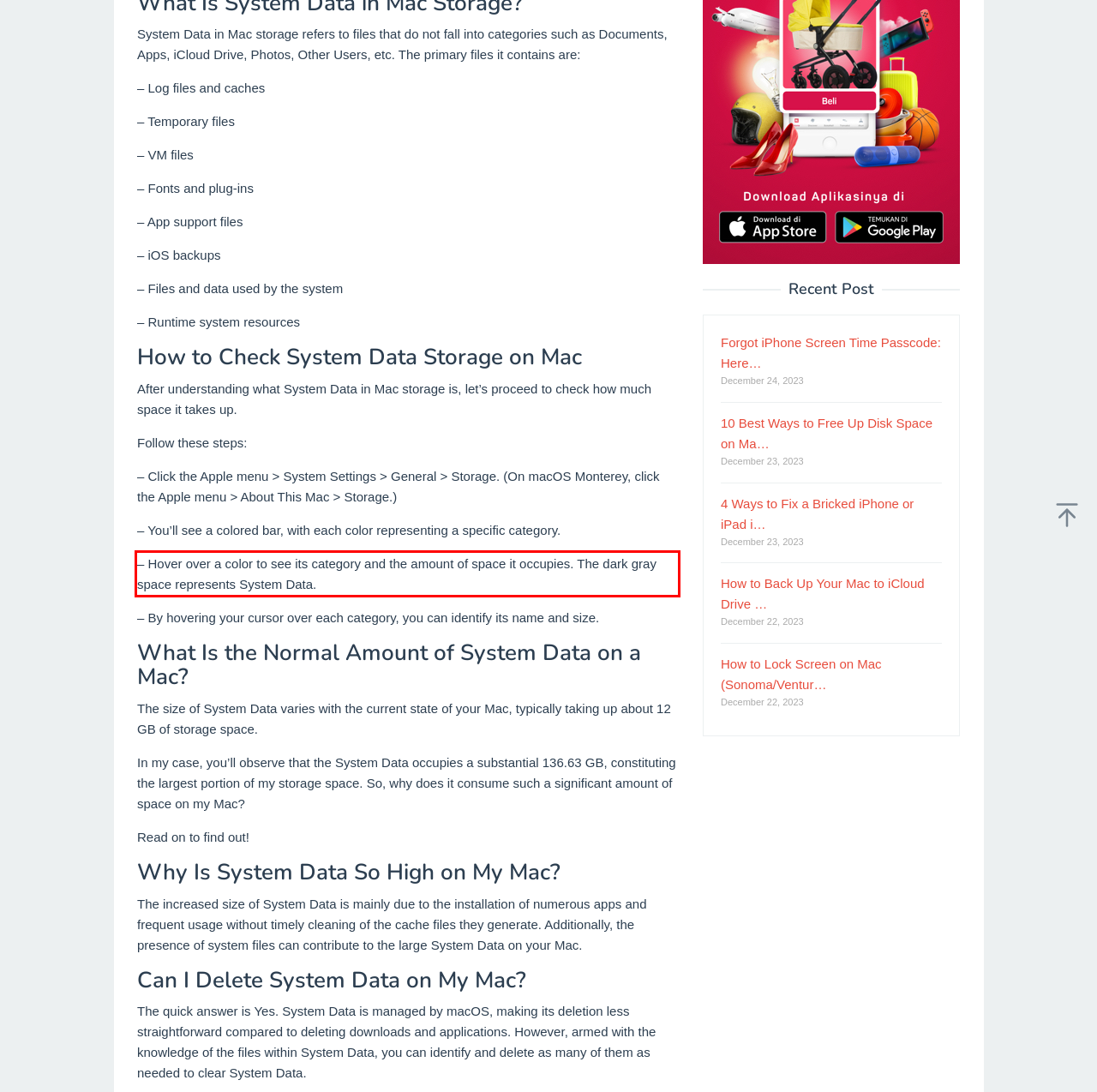Given a screenshot of a webpage with a red bounding box, please identify and retrieve the text inside the red rectangle.

– Hover over a color to see its category and the amount of space it occupies. The dark gray space represents System Data.